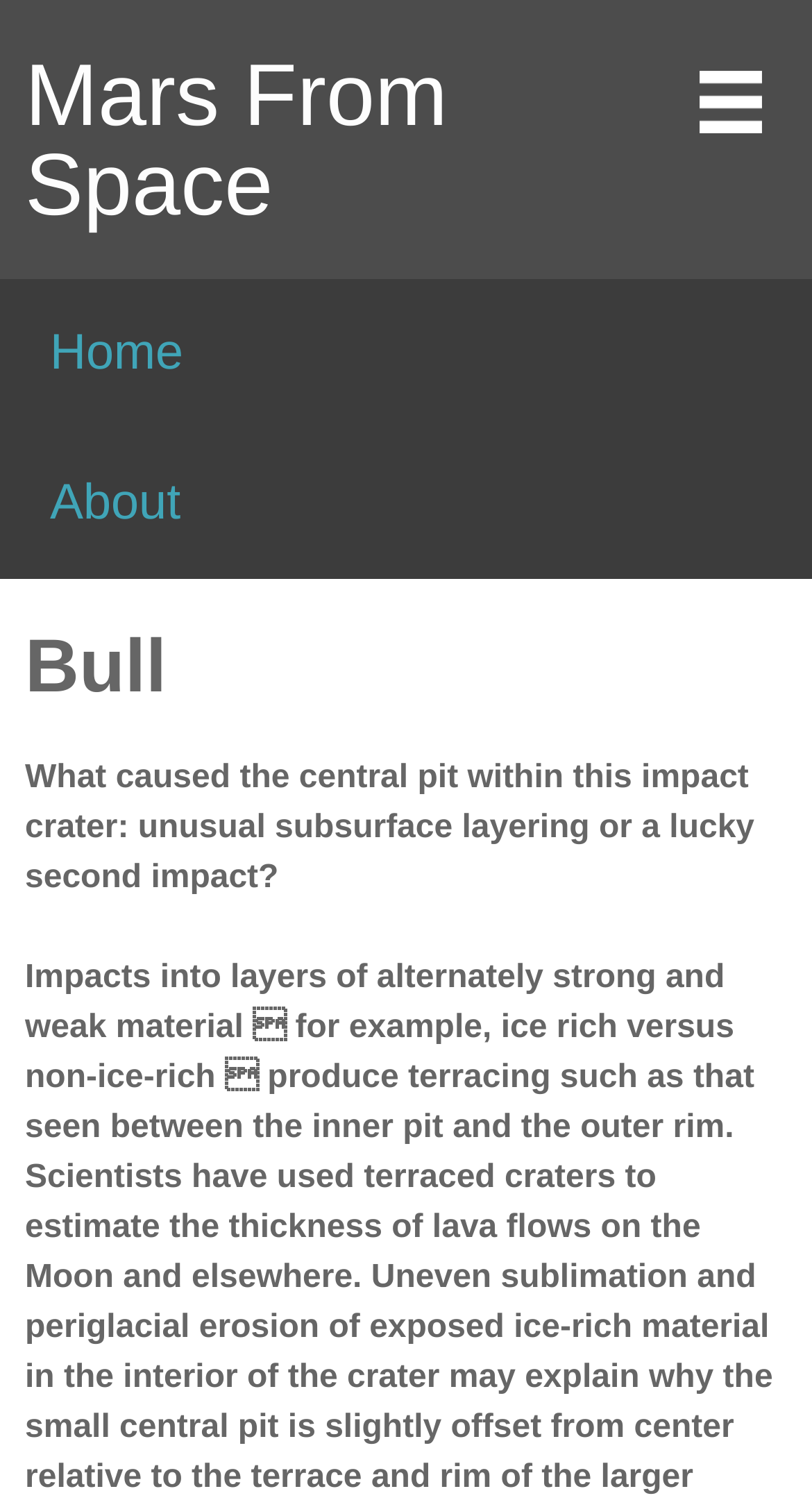Articulate a detailed summary of the webpage's content and design.

The webpage is titled "Bull | Mars From Space" and appears to be a space-related webpage. At the top, there is a heading "Mars From Space" with a link to the same title, taking up a significant portion of the top section. Below this, there are two links, "Home" and "About", spanning the full width of the page.

On the right side of the page, there is a smaller heading with the title "Bull". Below this heading, there is a block of text that asks a question about the central pit within an impact crater, speculating about the possible causes. This text block is positioned near the middle of the page, slightly to the right of center.